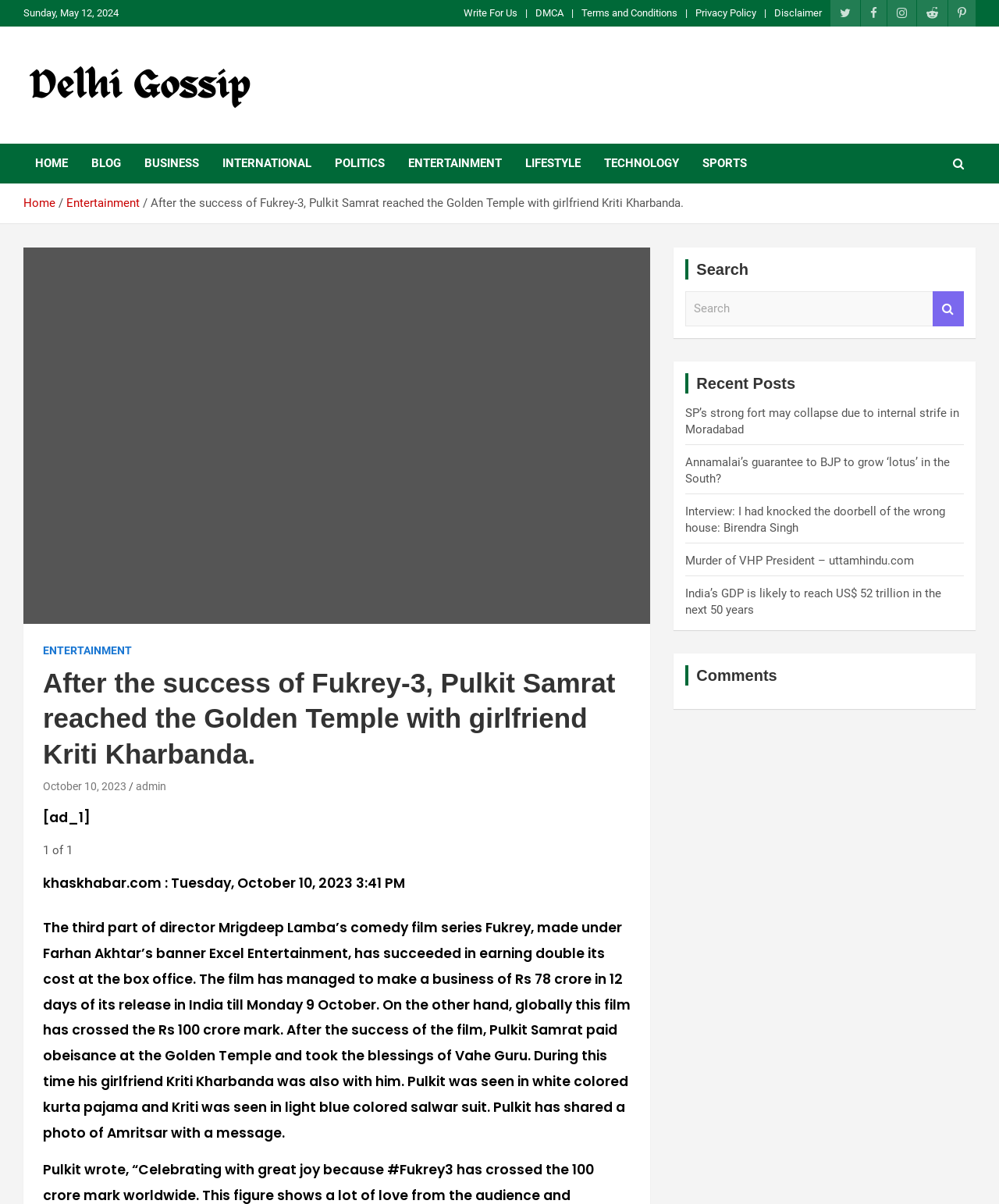What is the name of Pulkit Samrat's girlfriend?
Refer to the image and provide a one-word or short phrase answer.

Kriti Kharbanda